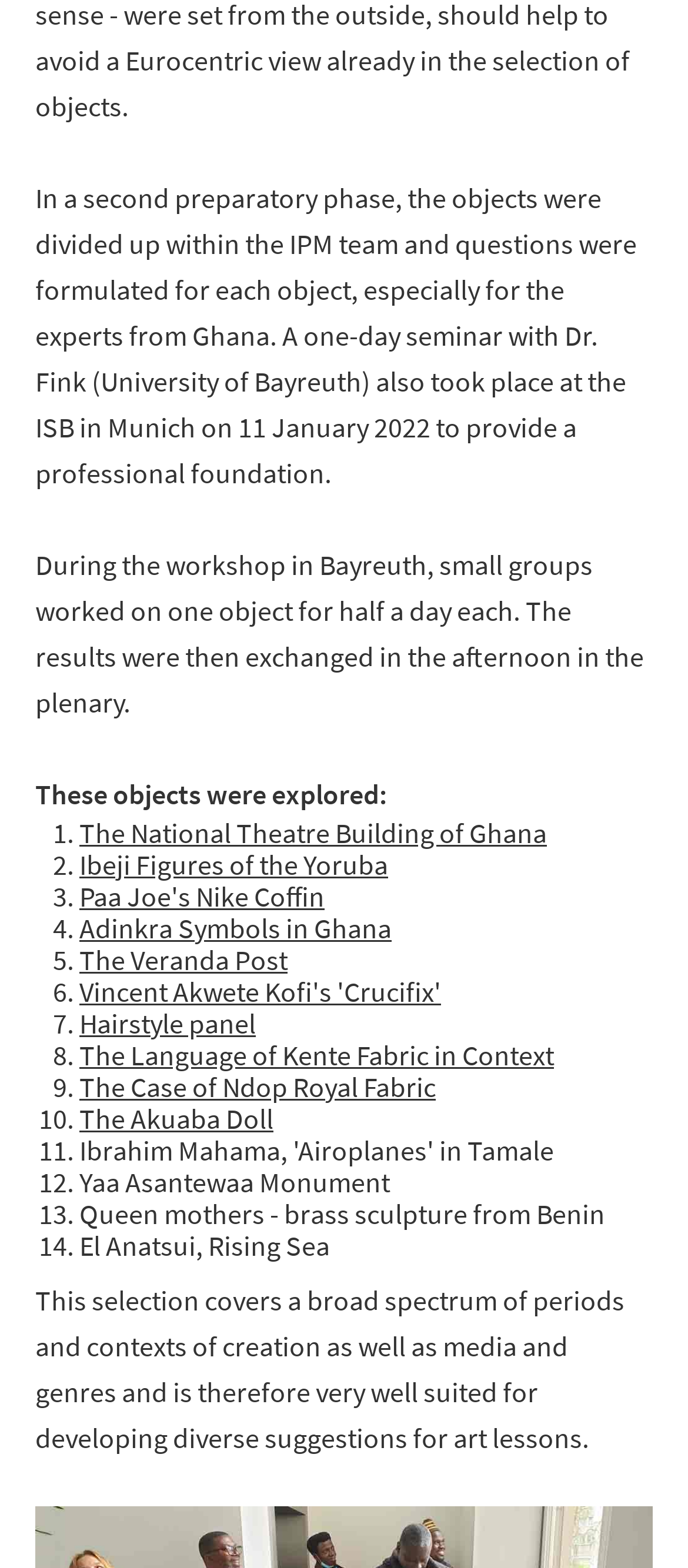Find the bounding box coordinates of the clickable area that will achieve the following instruction: "Click on 'Adinkra Symbols in Ghana'".

[0.115, 0.58, 0.569, 0.603]